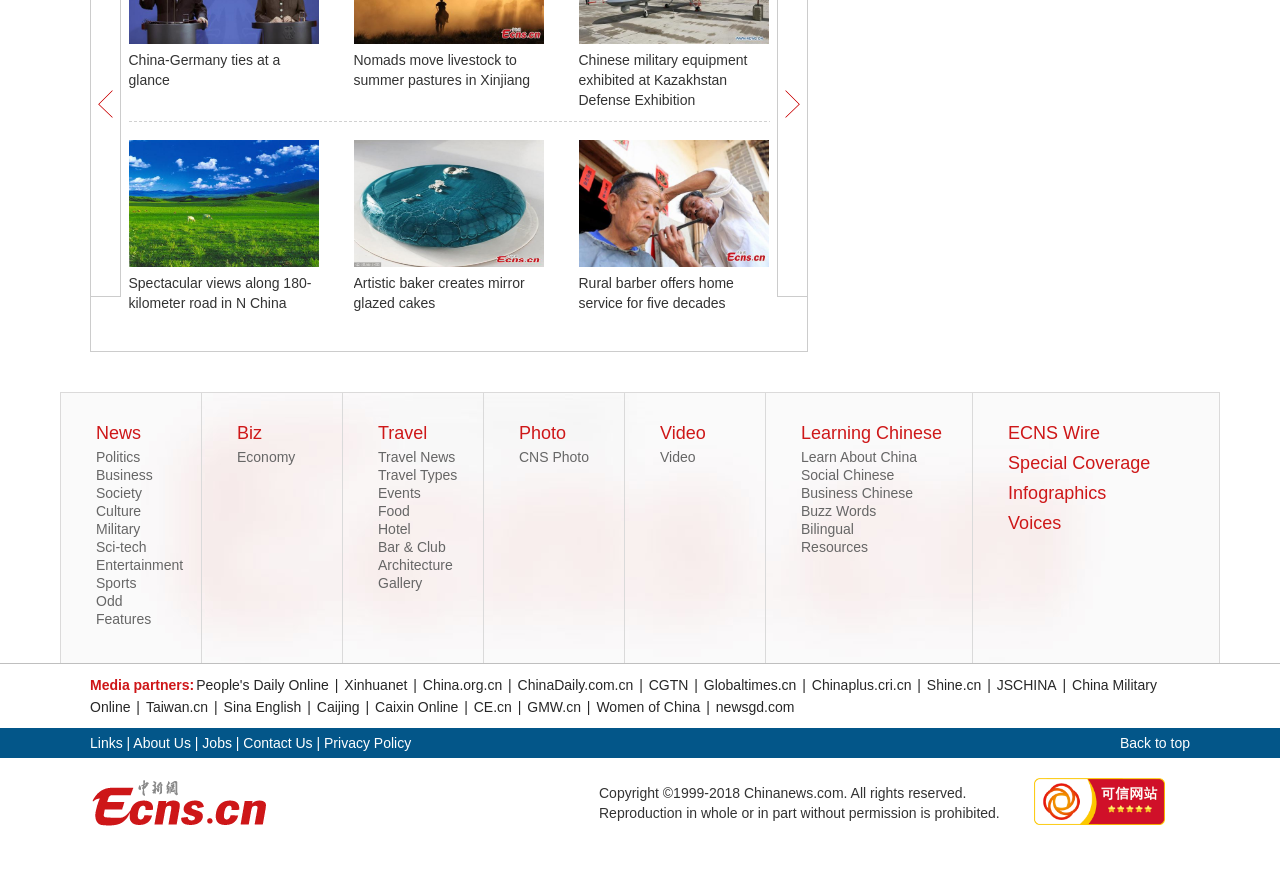Using the webpage screenshot, find the UI element described by Women of China. Provide the bounding box coordinates in the format (top-left x, top-left y, bottom-right x, bottom-right y), ensuring all values are floating point numbers between 0 and 1.

[0.464, 0.793, 0.549, 0.812]